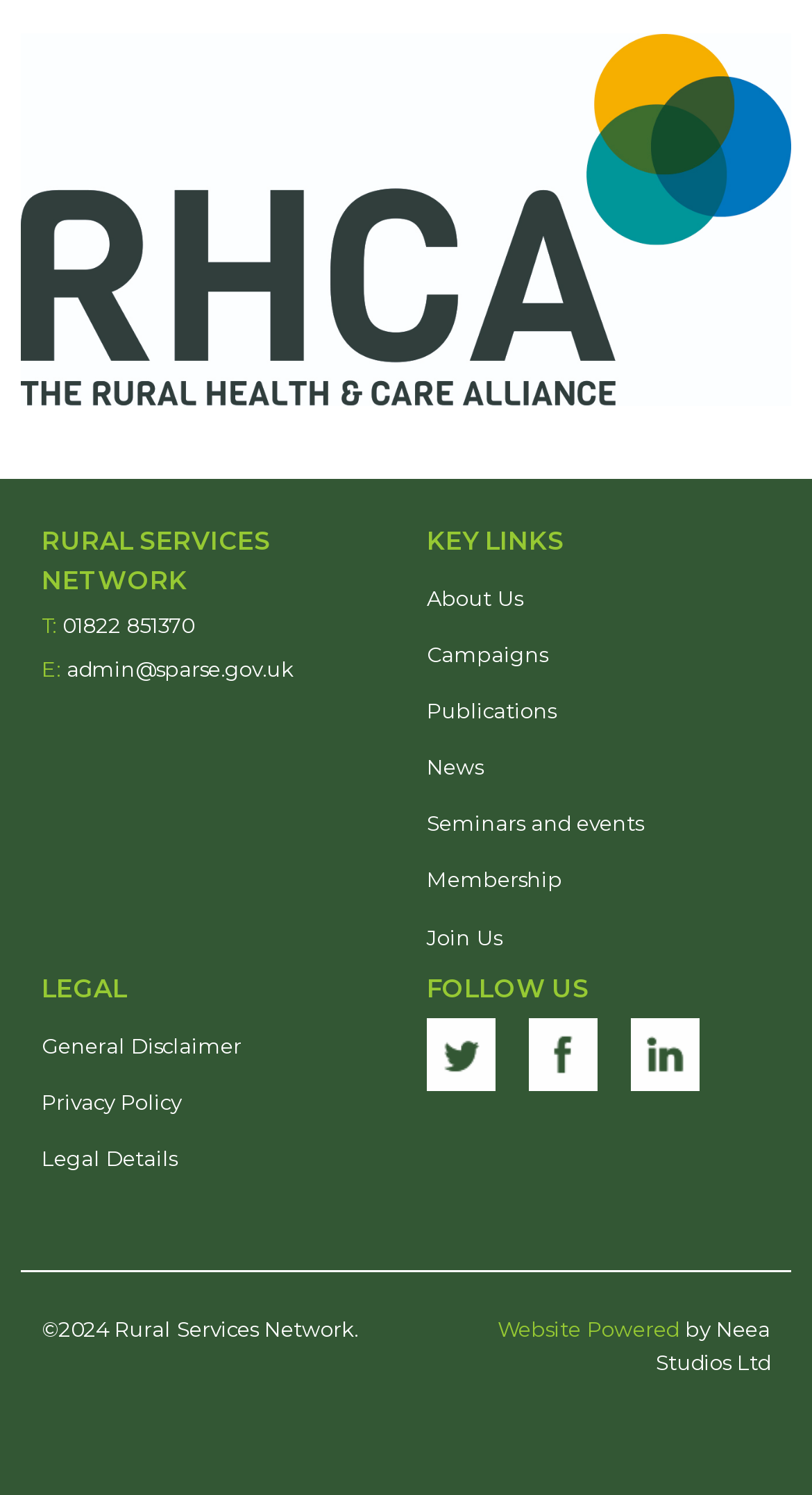Identify the bounding box coordinates of the section that should be clicked to achieve the task described: "Follow on Twitter".

[0.526, 0.685, 0.641, 0.723]